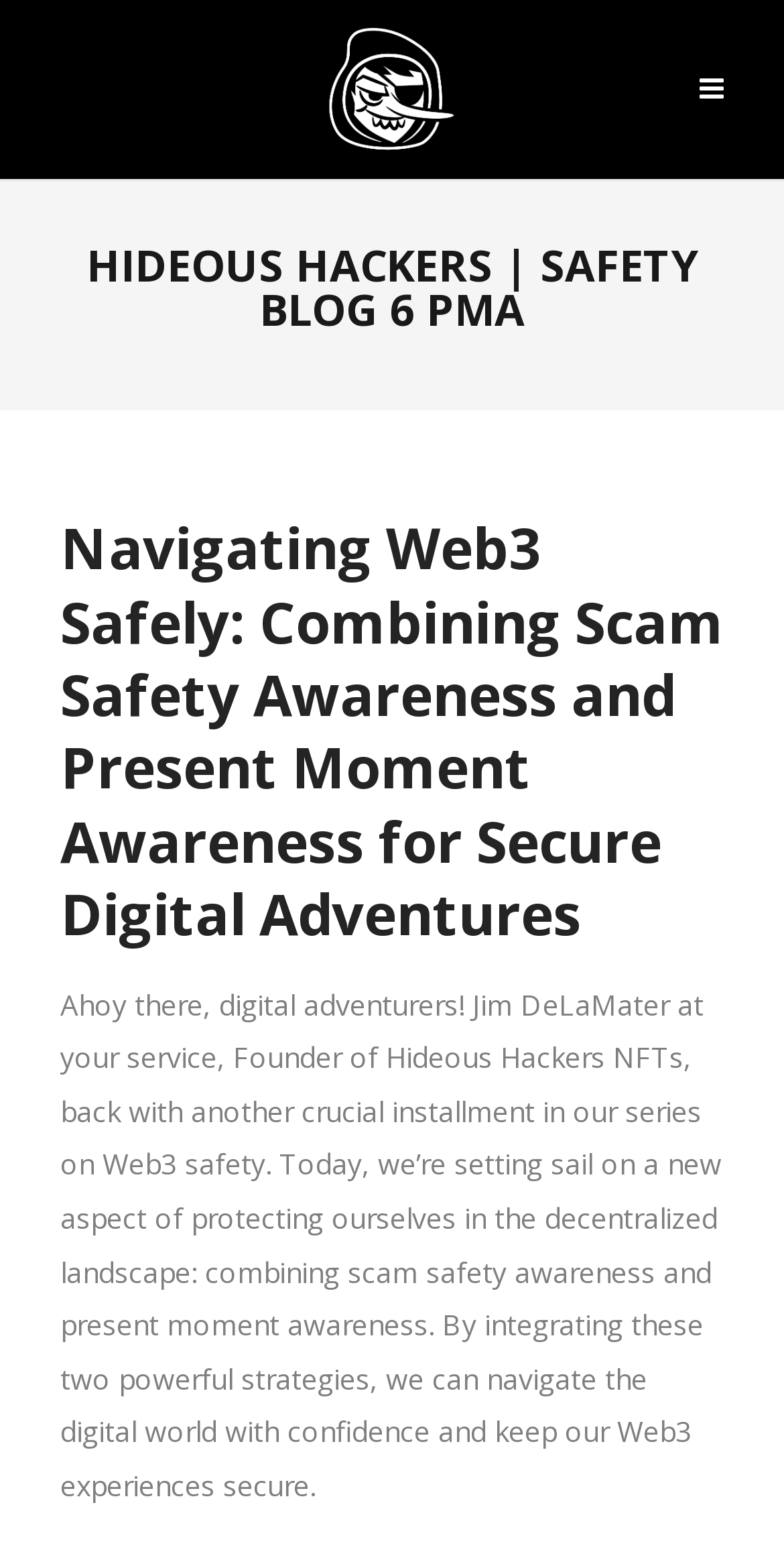Please identify the primary heading of the webpage and give its text content.

HIDEOUS HACKERS | SAFETY BLOG 6 PMA